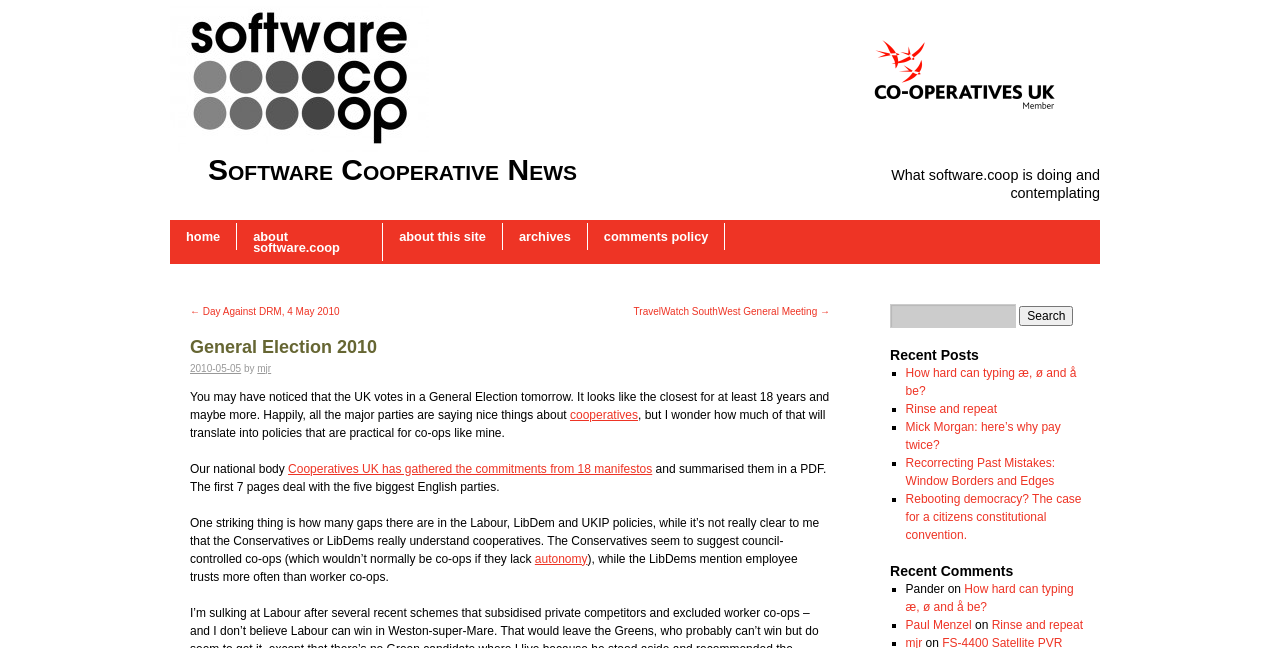What is the topic of the General Election 2010?
Refer to the image and respond with a one-word or short-phrase answer.

Cooperatives